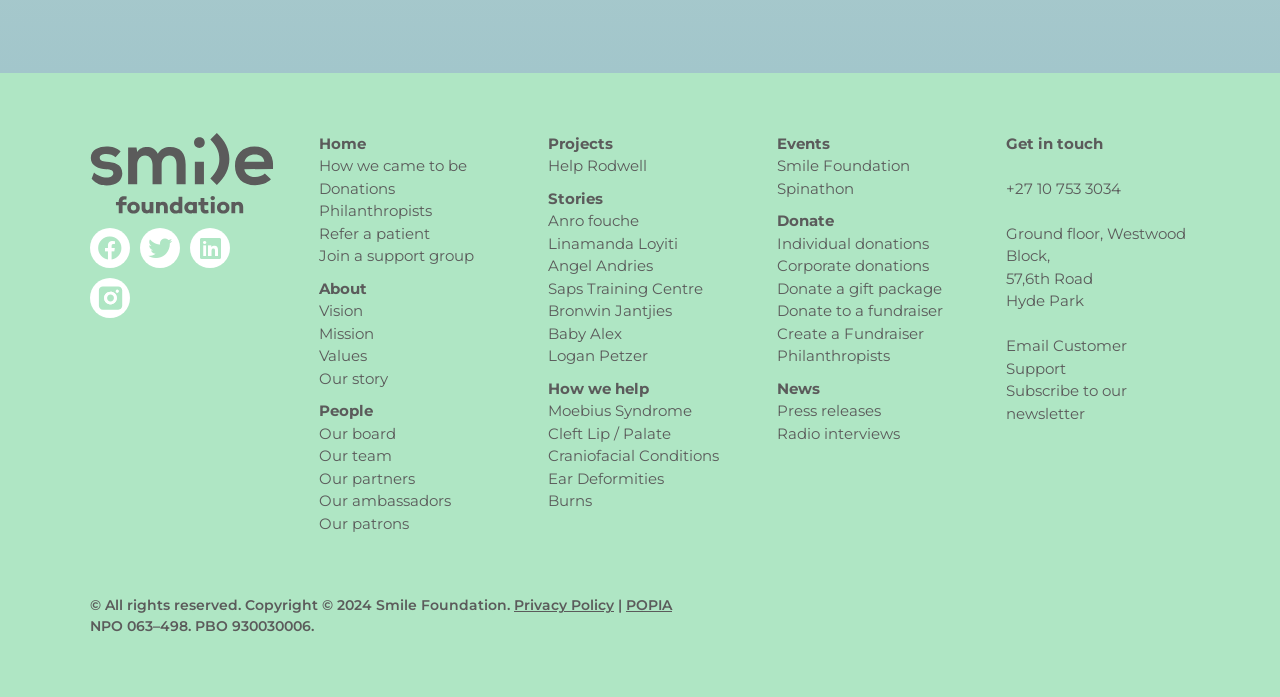What is the address of the foundation?
Please respond to the question with a detailed and informative answer.

The address can be found in the 'Get in touch' section at the bottom of the webpage, which is located at coordinates [0.786, 0.321, 0.927, 0.381] and [0.786, 0.386, 0.854, 0.413].